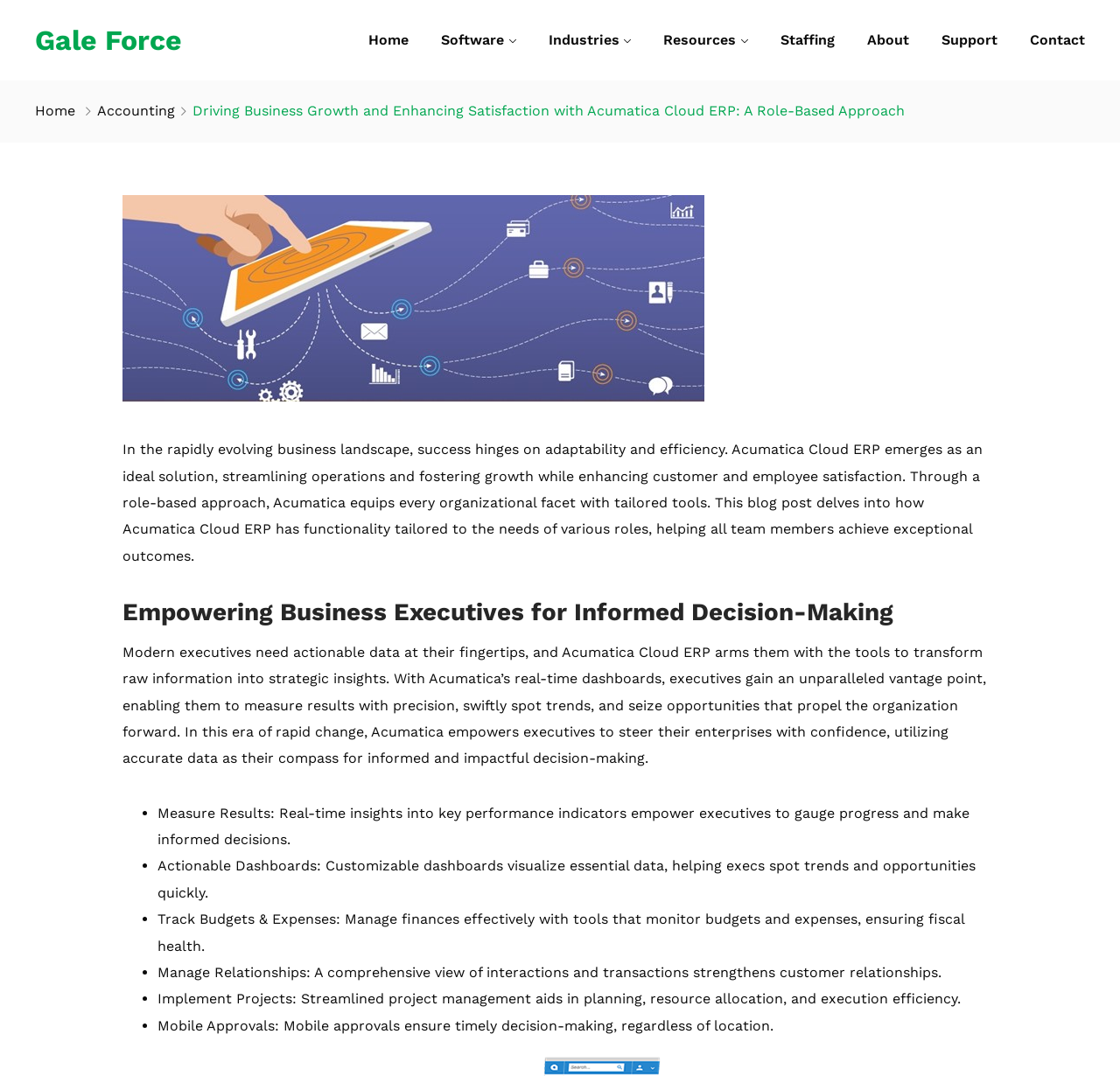Determine the bounding box coordinates of the region I should click to achieve the following instruction: "View Staffing page". Ensure the bounding box coordinates are four float numbers between 0 and 1, i.e., [left, top, right, bottom].

[0.684, 0.012, 0.758, 0.063]